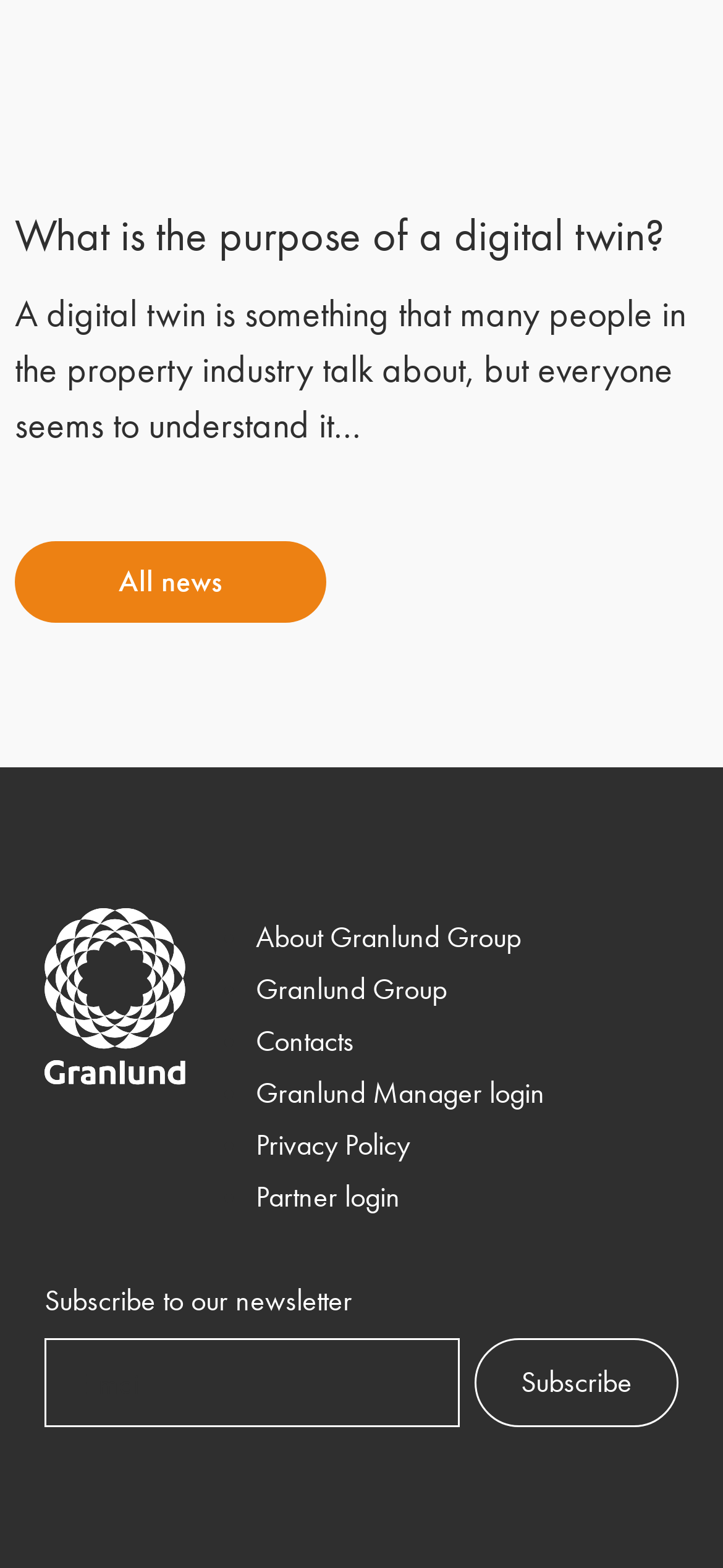Locate the bounding box coordinates of the item that should be clicked to fulfill the instruction: "Subscribe to the newsletter".

[0.656, 0.854, 0.938, 0.91]